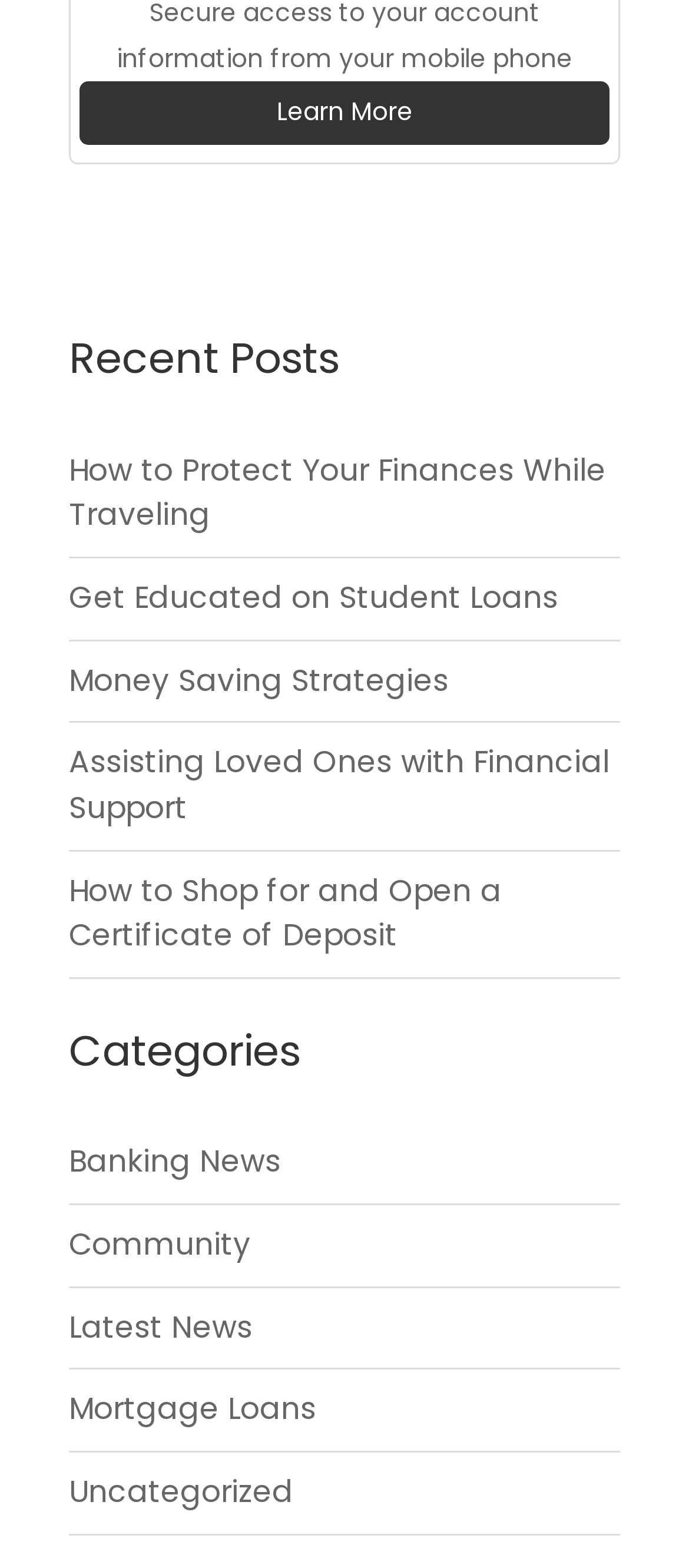Please find the bounding box coordinates of the clickable region needed to complete the following instruction: "Get information about mortgage loans". The bounding box coordinates must consist of four float numbers between 0 and 1, i.e., [left, top, right, bottom].

[0.1, 0.885, 0.459, 0.912]